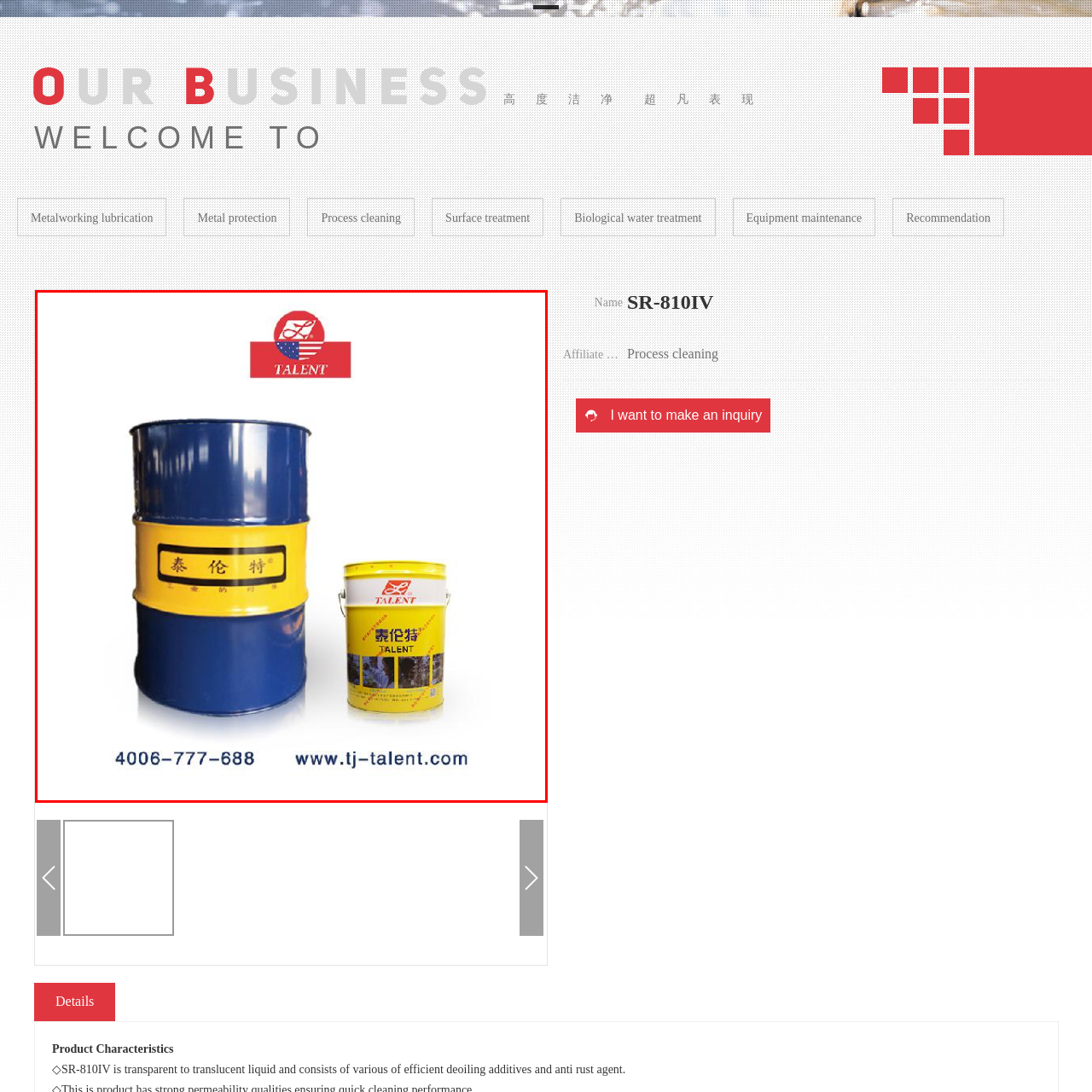Compose a thorough description of the image encased in the red perimeter.

The image features two distinct containers labeled with the brand "TALENT." On the left, there is a large blue metal drum with a yellow band featuring Chinese characters. On the right, a smaller yellow canister, also branded with "TALENT," showcases a vivid design. Below the containers, the website URL "www.tj-talent.com" is displayed, along with a contact number, "4006-777-688." At the top, the "TALENT" logo is prominently shown, along with an American flag emblem, emphasizing the brand's reach or origin. The overall presentation highlights the company's focus on quality and professionalism in its products.